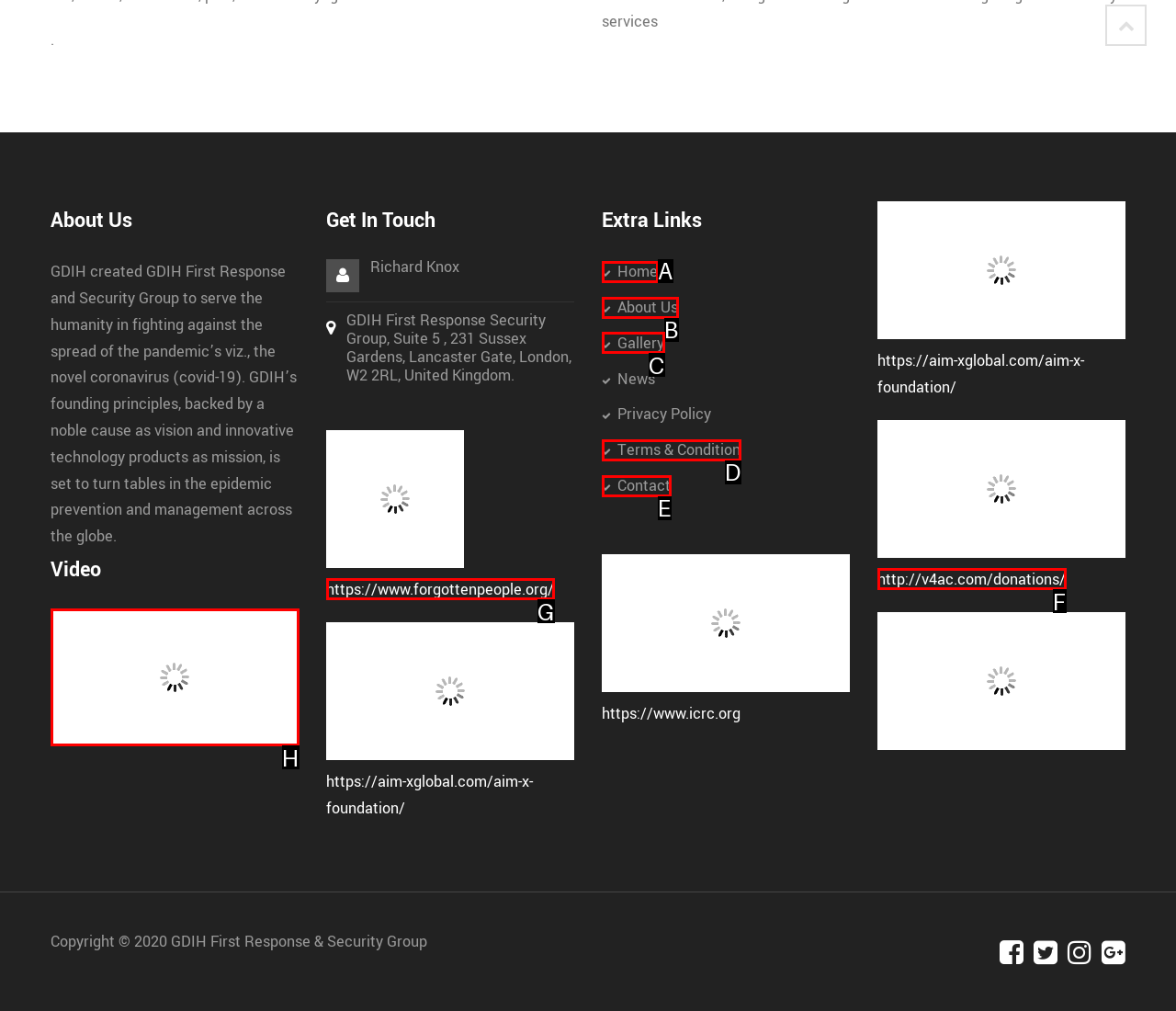Among the marked elements in the screenshot, which letter corresponds to the UI element needed for the task: Watch the video?

H